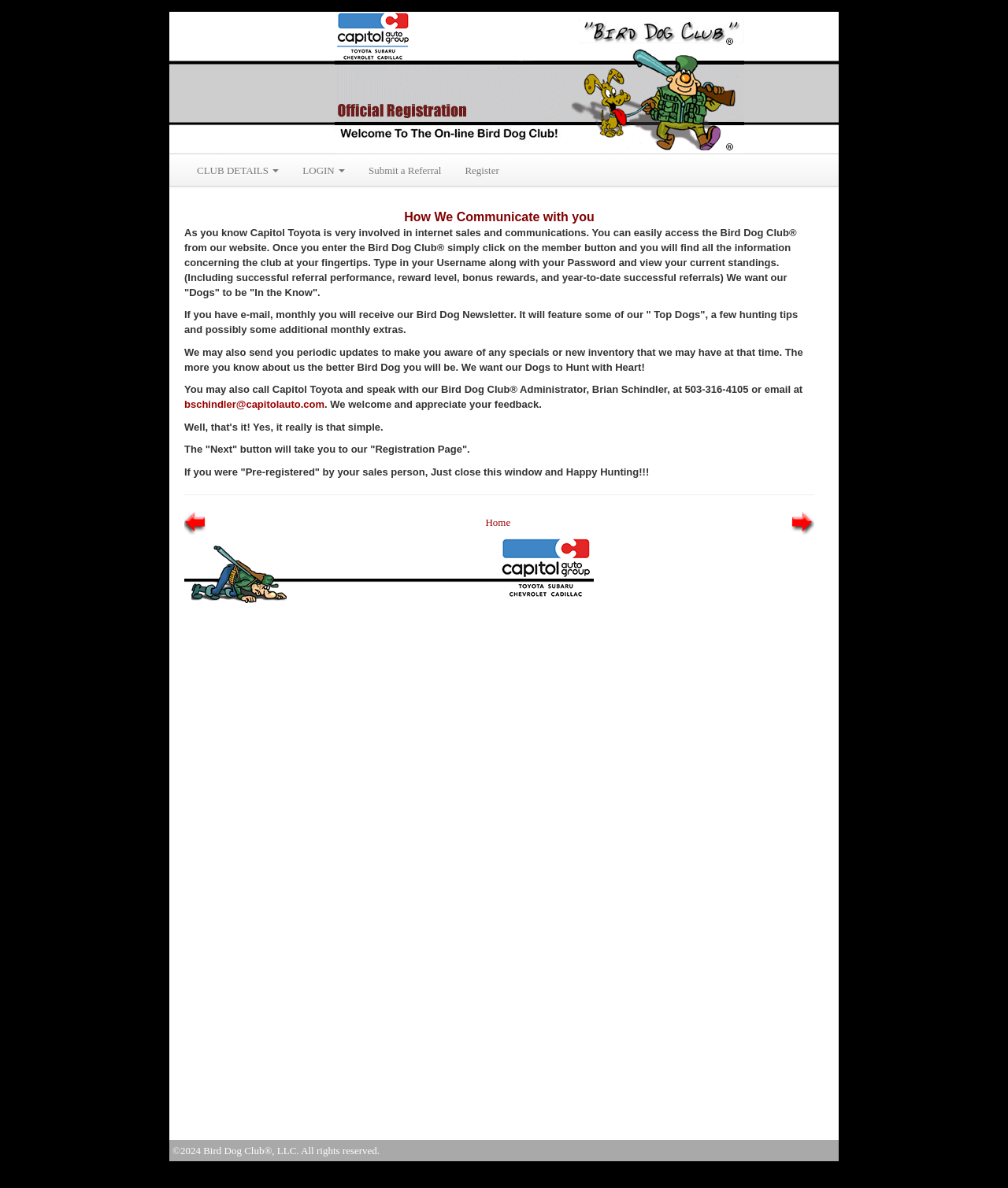What is the copyright information of the website?
Examine the image closely and answer the question with as much detail as possible.

The copyright information is mentioned at the bottom of the webpage as '©2024 Bird Dog Club®, LLC. All rights reserved'.